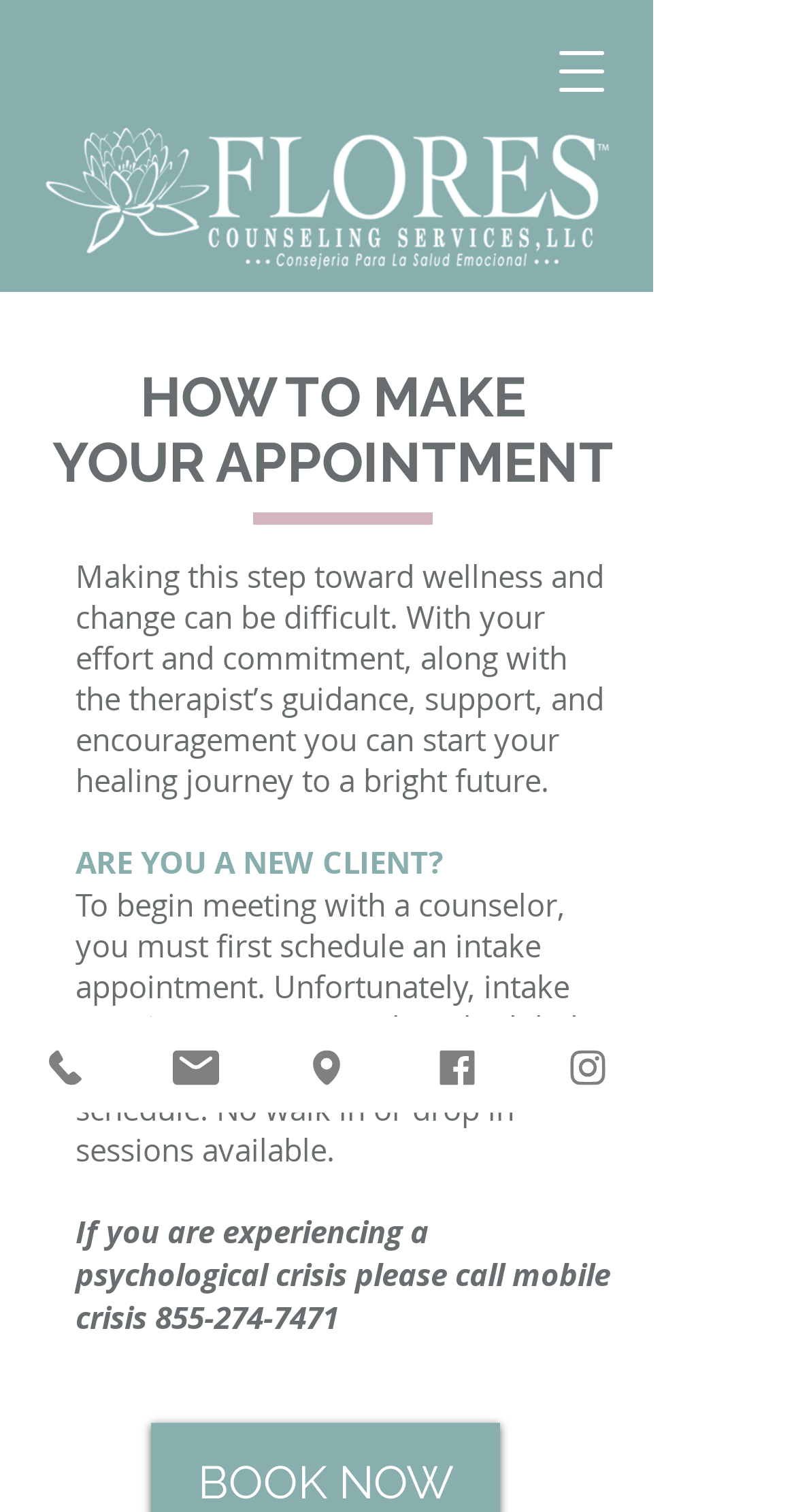What is the phone number to schedule an intake appointment?
Please answer using one word or phrase, based on the screenshot.

901-410-6466